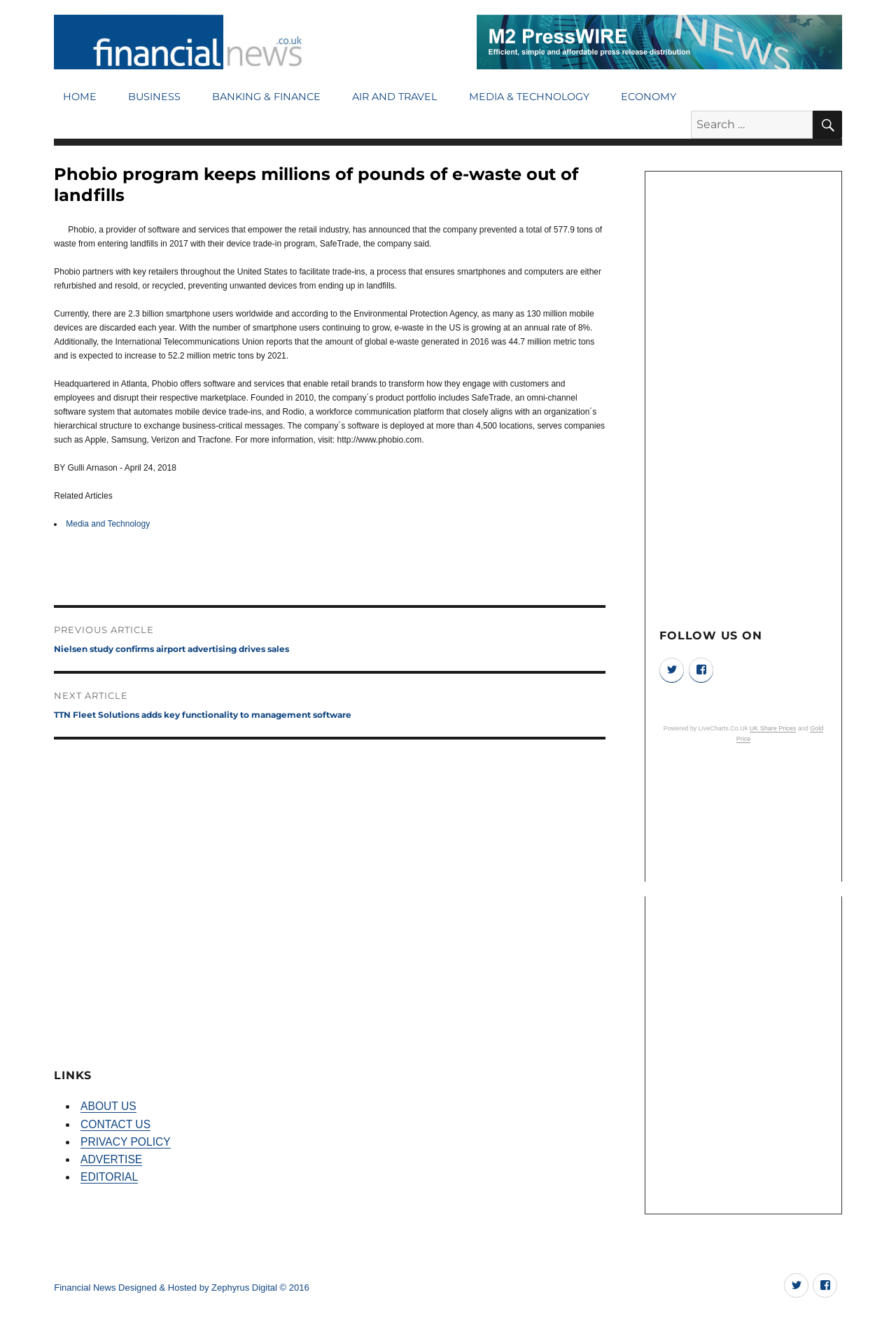Specify the bounding box coordinates of the area that needs to be clicked to achieve the following instruction: "Read related articles".

[0.06, 0.39, 0.167, 0.397]